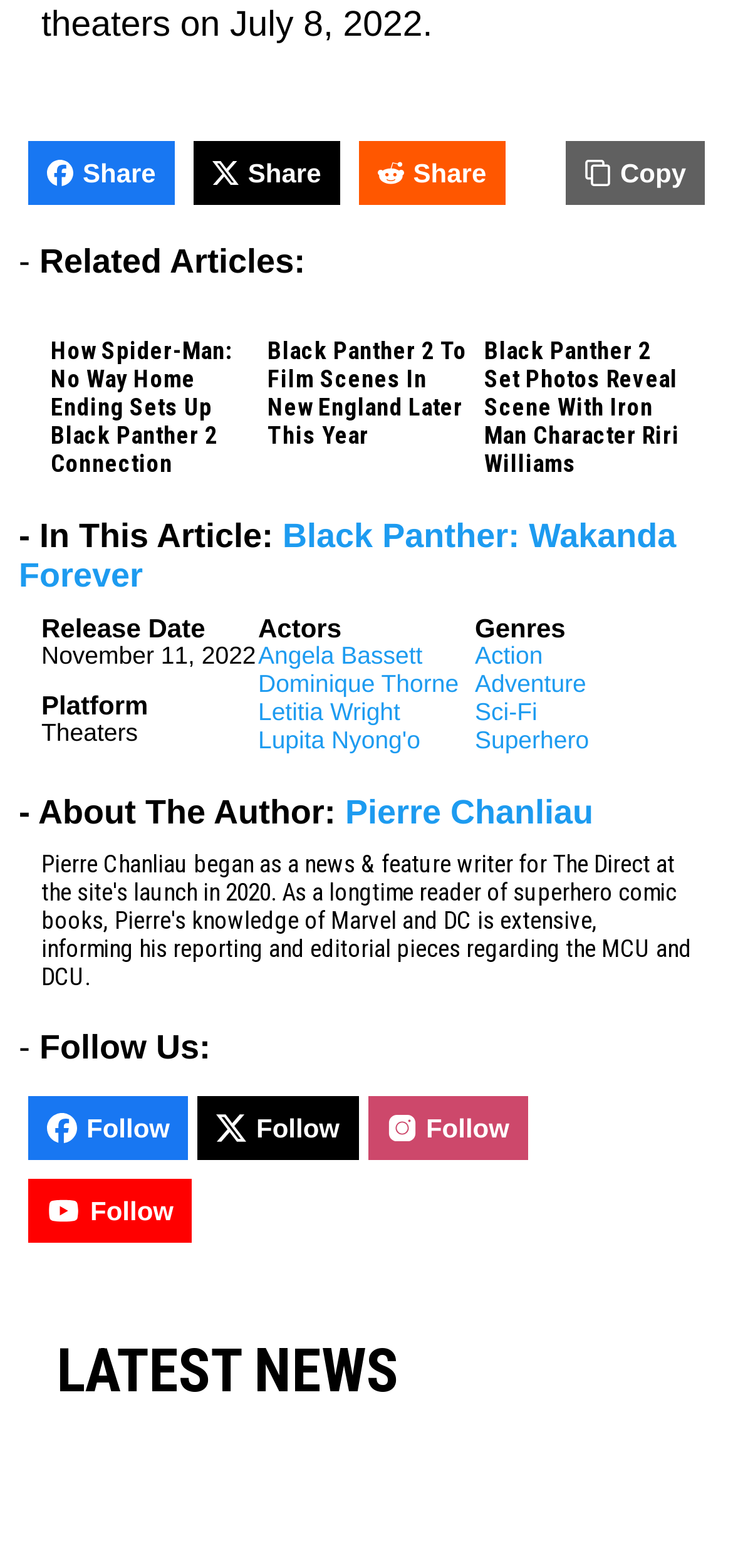What is the release date of Black Panther: Wakanda Forever?
Please respond to the question with a detailed and informative answer.

I looked for the release date information on the webpage and found it under the 'Release Date' section, which states that the movie will be released on November 11, 2022.